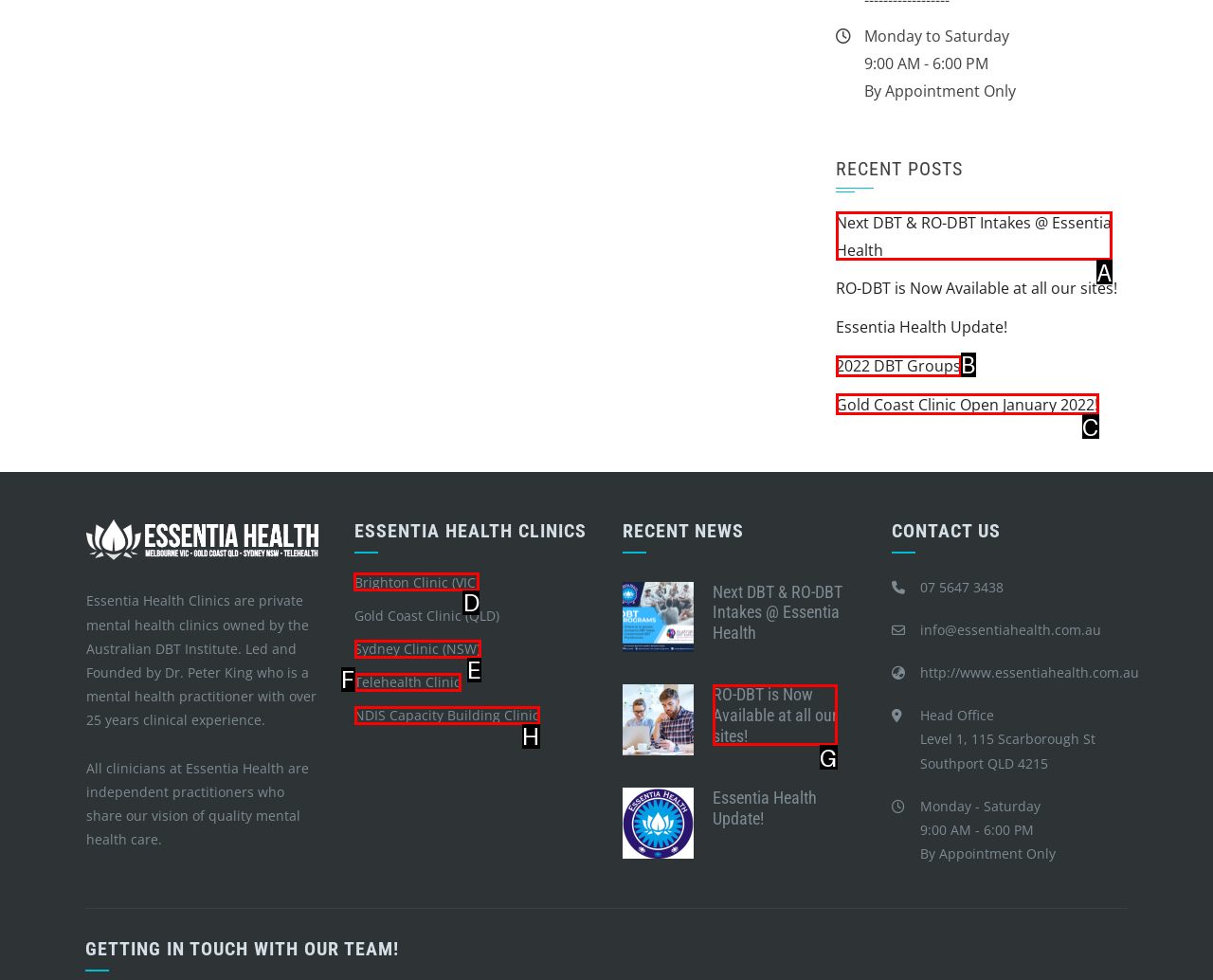For the given instruction: Visit Brighton Clinic, determine which boxed UI element should be clicked. Answer with the letter of the corresponding option directly.

D